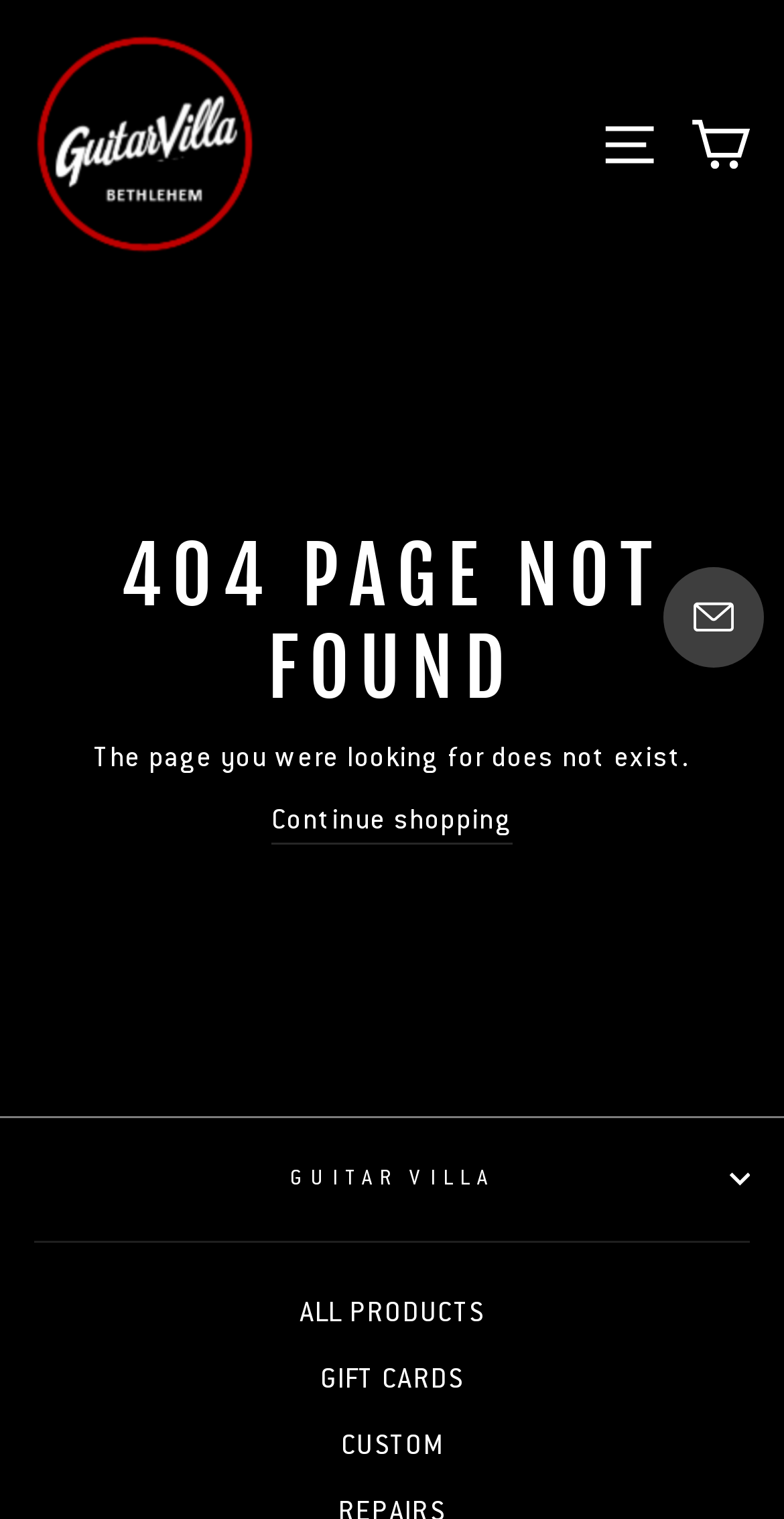What is the text on the image above the '404 PAGE NOT FOUND' heading?
Please provide a comprehensive answer based on the information in the image.

I found an image element with the text 'Shop Guitar Villa' under the HeaderAsNonLandmark element, which is above the '404 PAGE NOT FOUND' heading. This image likely has the same text as its alternative text.